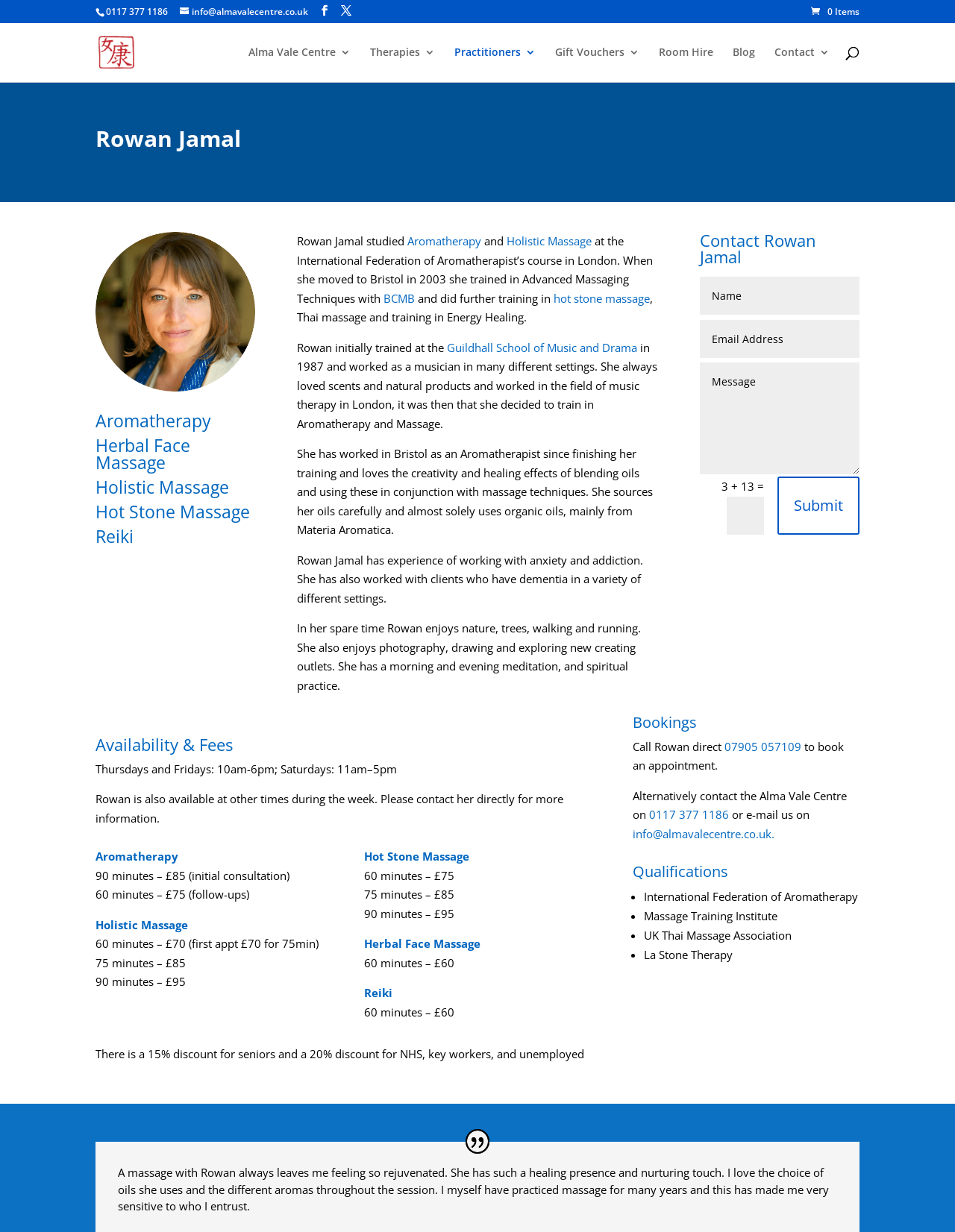Produce an elaborate caption capturing the essence of the webpage.

This webpage is about Rowan Jamal, a therapist who practices Aromatherapy, Hot Stone Massage, Herbal Face Massage, and Reiki at the Alma Vale Centre on Monday evenings. 

At the top of the page, there are several links to contact information, including a phone number, email address, and social media icons. Below this, there is a search bar and a navigation menu with links to different sections of the website, such as Therapies, Practitioners, Gift Vouchers, Room Hire, Blog, and Contact.

The main content of the page is divided into several sections. The first section is about Rowan Jamal, with a heading and a photo of her. Below this, there are links to her different therapies, including Aromatherapy, Herbal Face Massage, Holistic Massage, Hot Stone Massage, and Reiki.

The next section is a brief biography of Rowan Jamal, describing her background and experience in music therapy and aromatherapy. This is followed by a section about her qualifications and training, including her studies at the International Federation of Aromatherapists and her experience working with anxiety and addiction.

The page also includes a section about Rowan's availability and fees, with a table listing her different therapies and their corresponding prices. There is also a section about bookings, with contact information and a note about discounts for seniors, NHS workers, and unemployed individuals.

Finally, there is a section about the Alma Vale Centre, with links to contact information and a brief description of the centre.